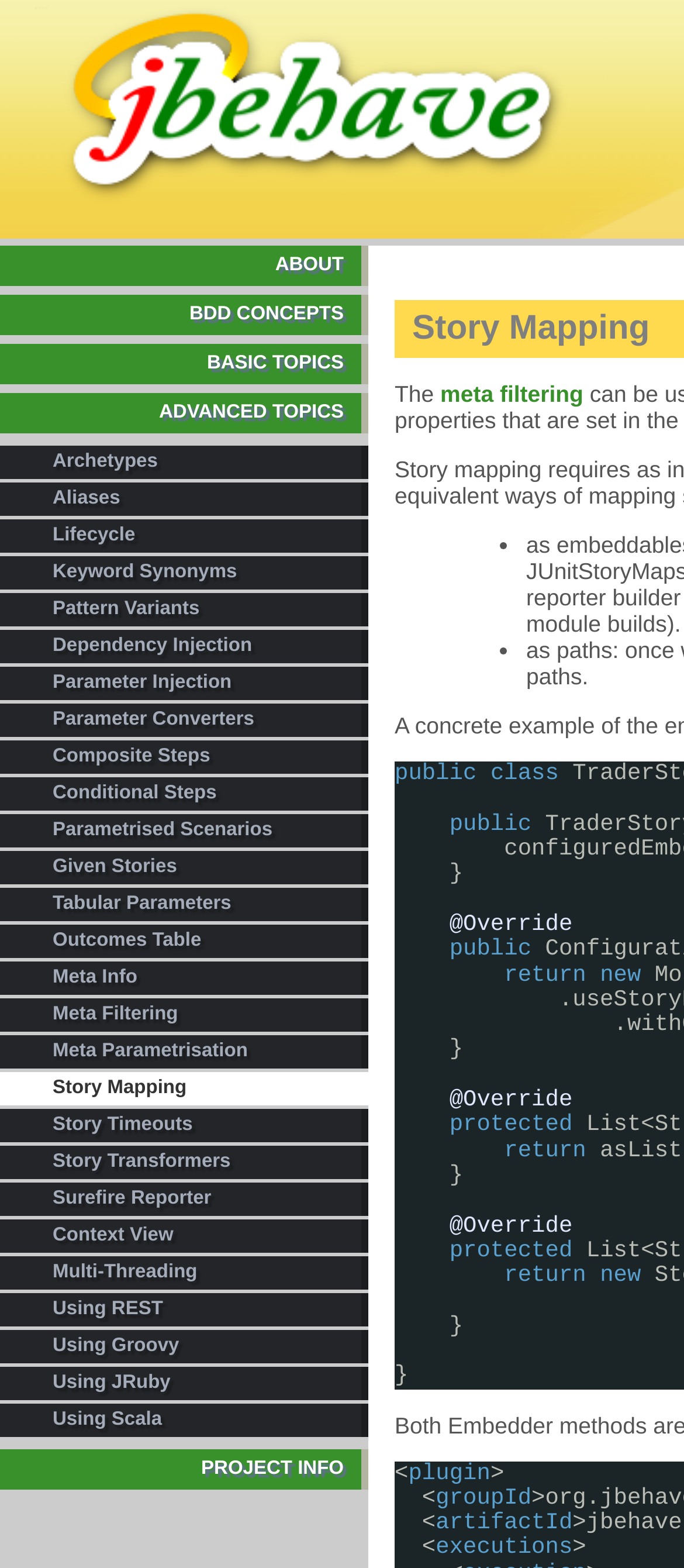Please provide a one-word or phrase answer to the question: 
What is the position of the link 'Running Examples'?

Above 'Examples Modules'